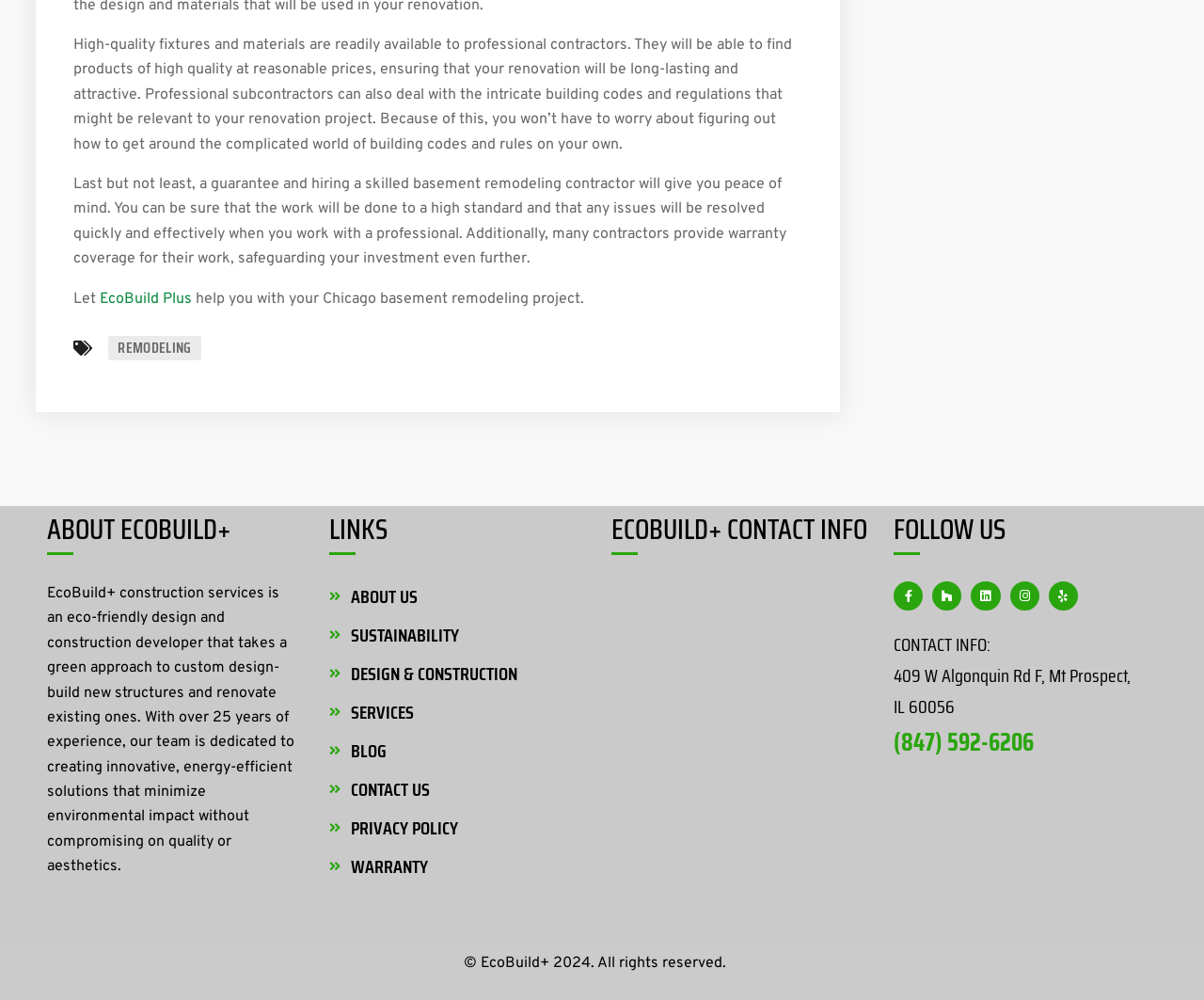Highlight the bounding box of the UI element that corresponds to this description: "Remodeling".

[0.09, 0.336, 0.167, 0.36]